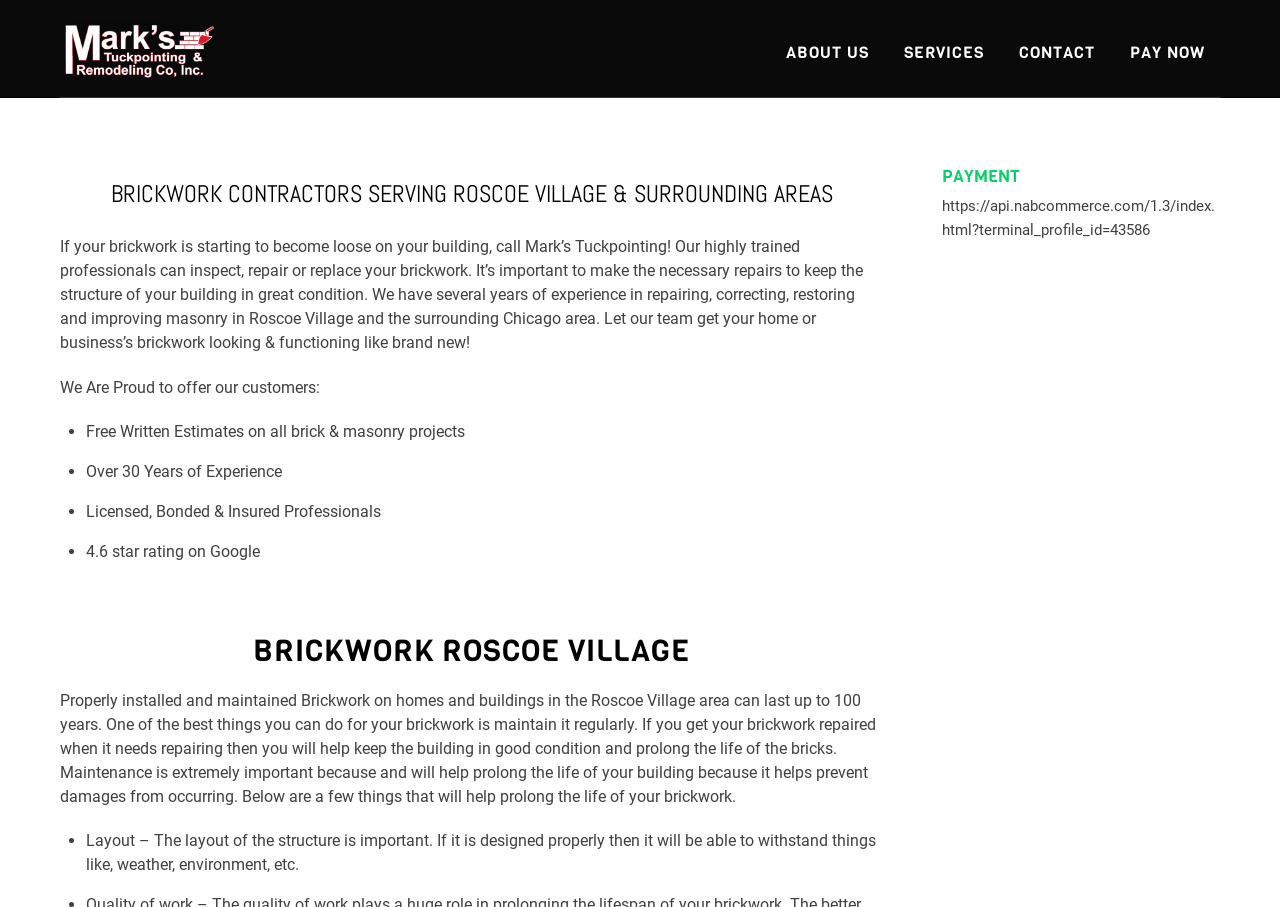What is the rating of the company on Google?
Based on the visual information, provide a detailed and comprehensive answer.

The company has a 4.6-star rating on Google, which is mentioned in the list of services offered by the company, specifically in the text '4.6 star rating on Google'.